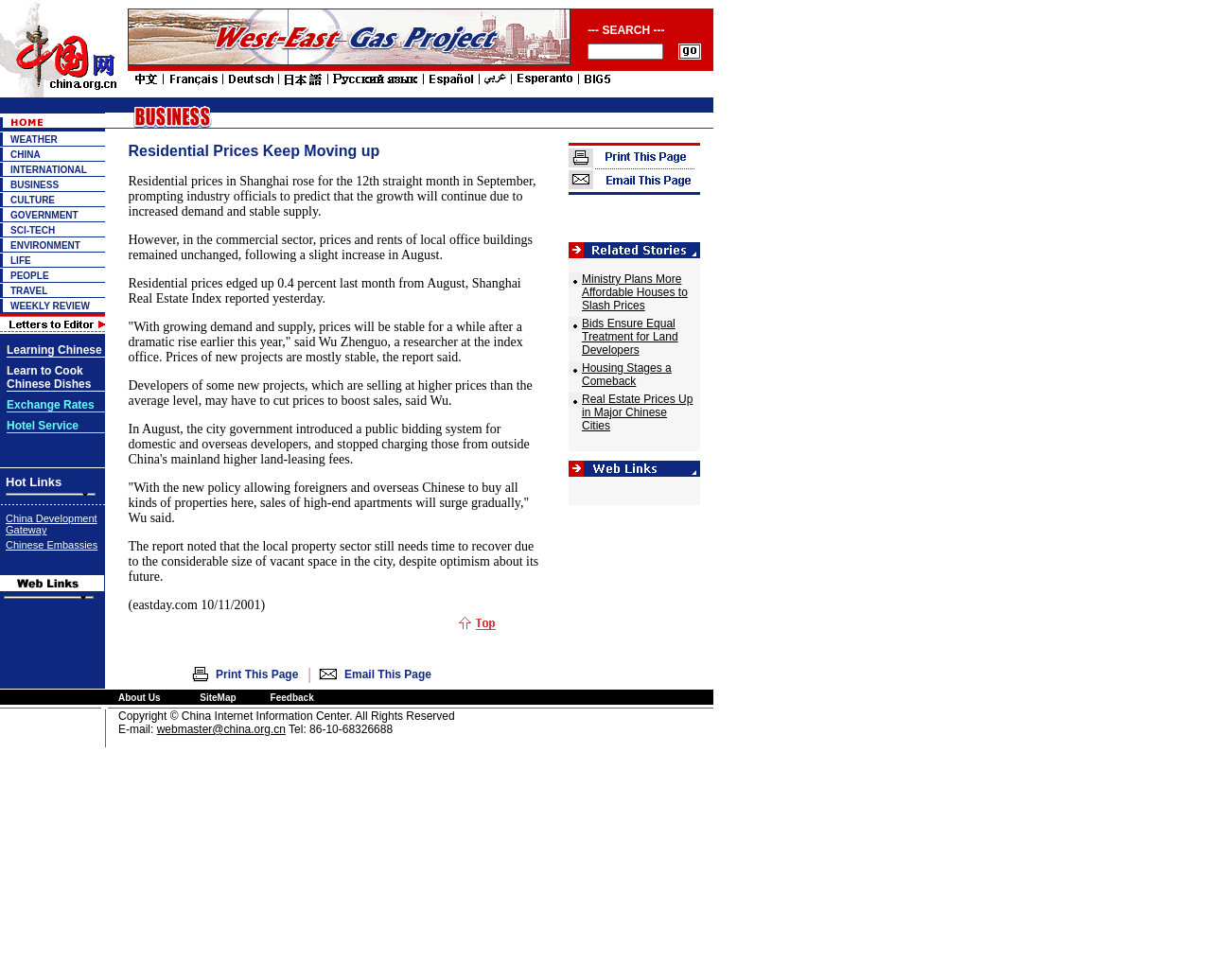What is the function of the button next to the textbox?
Look at the image and respond with a single word or a short phrase.

To submit the search query